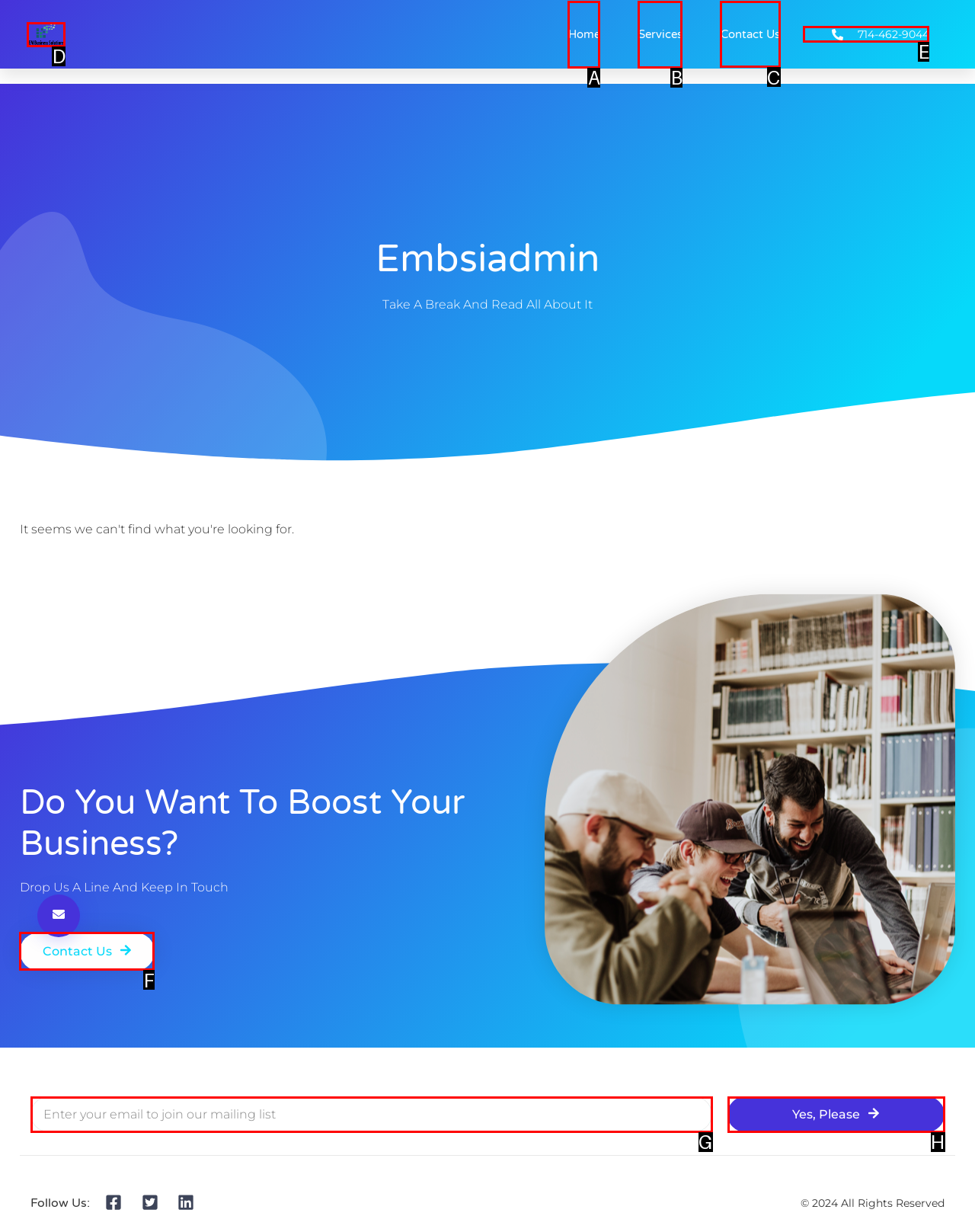Indicate which HTML element you need to click to complete the task: Contact Us. Provide the letter of the selected option directly.

C